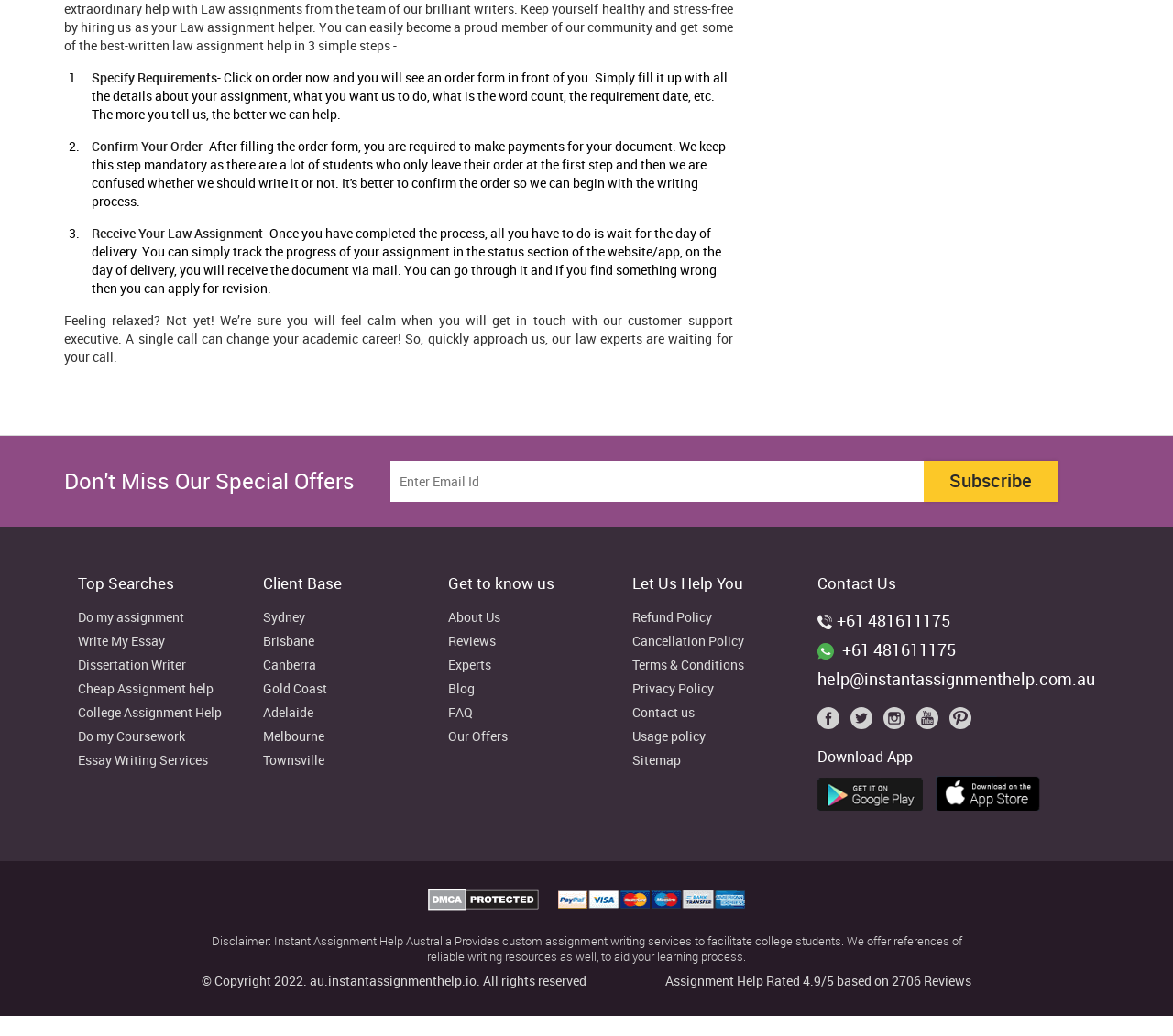Please identify the bounding box coordinates of the area that needs to be clicked to fulfill the following instruction: "Click on 'Do my assignment'."

[0.066, 0.589, 0.201, 0.612]